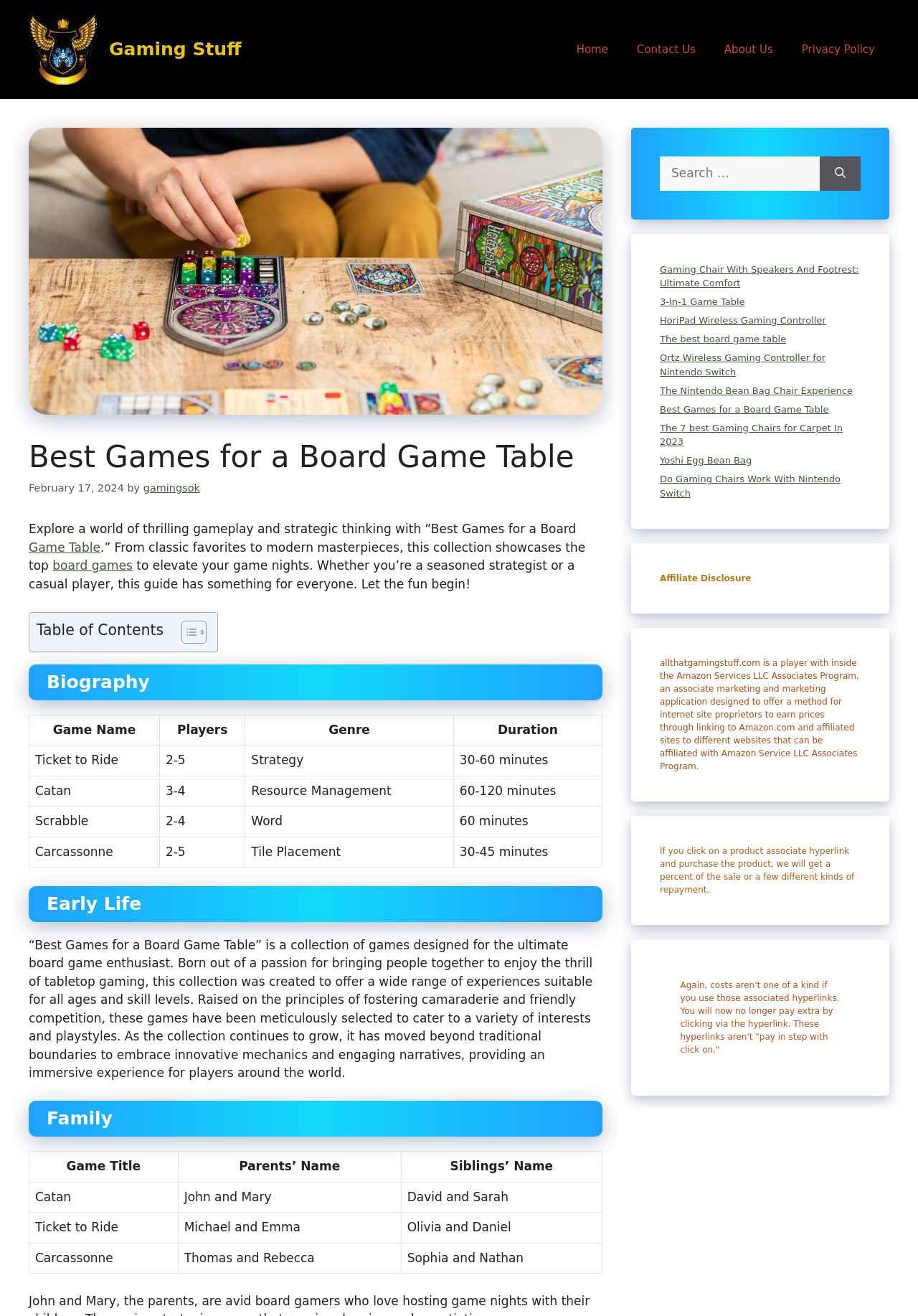What is the purpose of the 'Best Games for a Board Game Table' collection?
Provide a one-word or short-phrase answer based on the image.

To offer a wide range of experiences suitable for all ages and skill levels